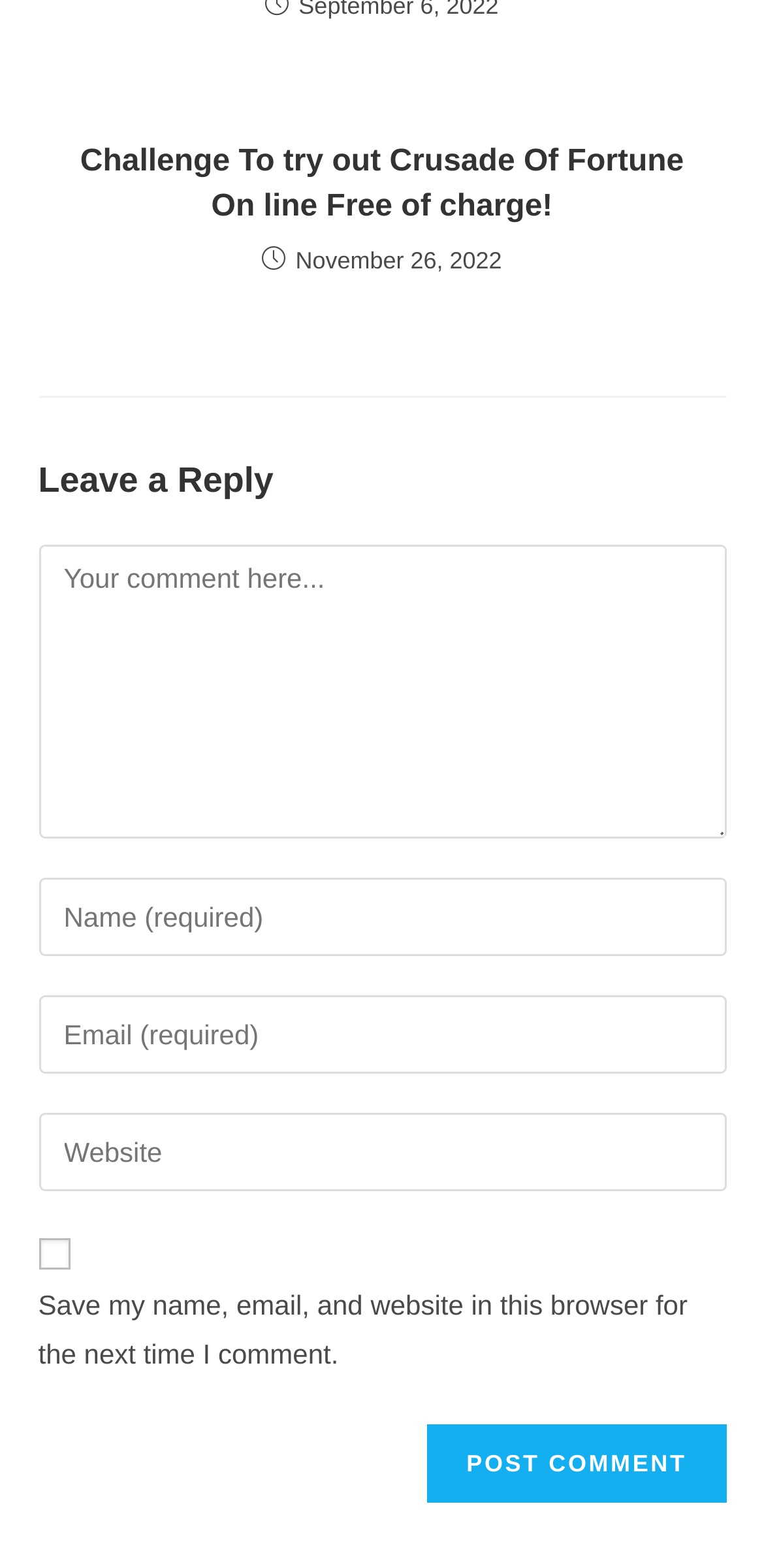Extract the bounding box of the UI element described as: "name="submit" value="Post Comment"".

[0.559, 0.908, 0.95, 0.958]